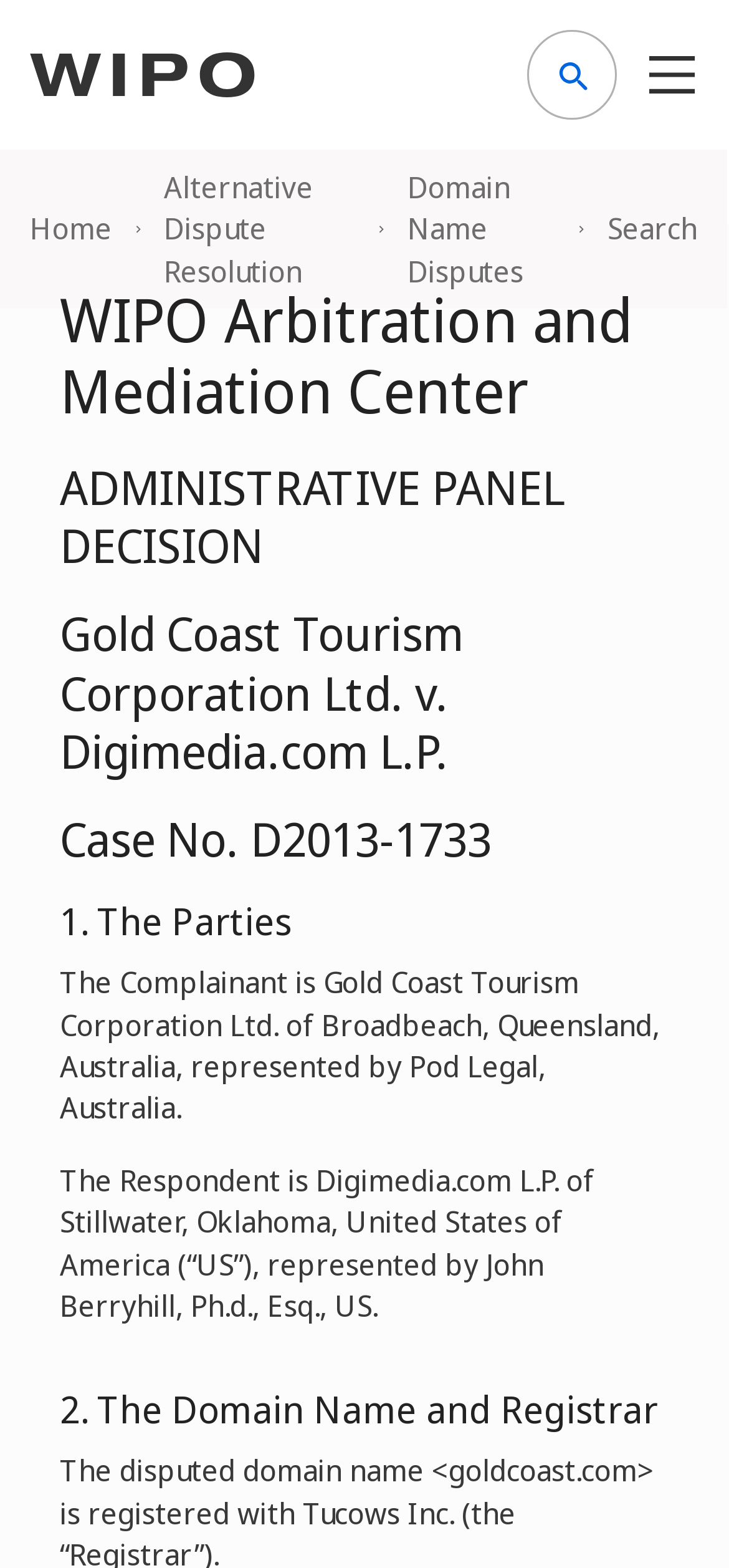What is the respondent's location?
Your answer should be a single word or phrase derived from the screenshot.

Stillwater, Oklahoma, US